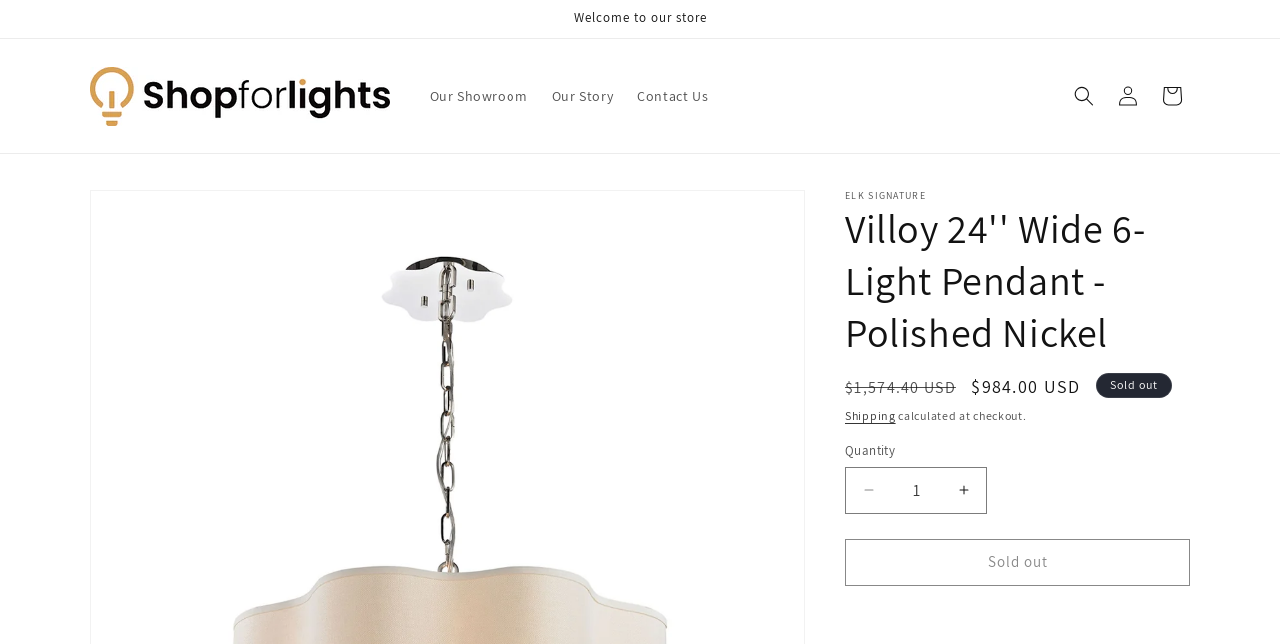Identify the bounding box coordinates of the element that should be clicked to fulfill this task: "Check shipping information". The coordinates should be provided as four float numbers between 0 and 1, i.e., [left, top, right, bottom].

[0.66, 0.634, 0.7, 0.657]